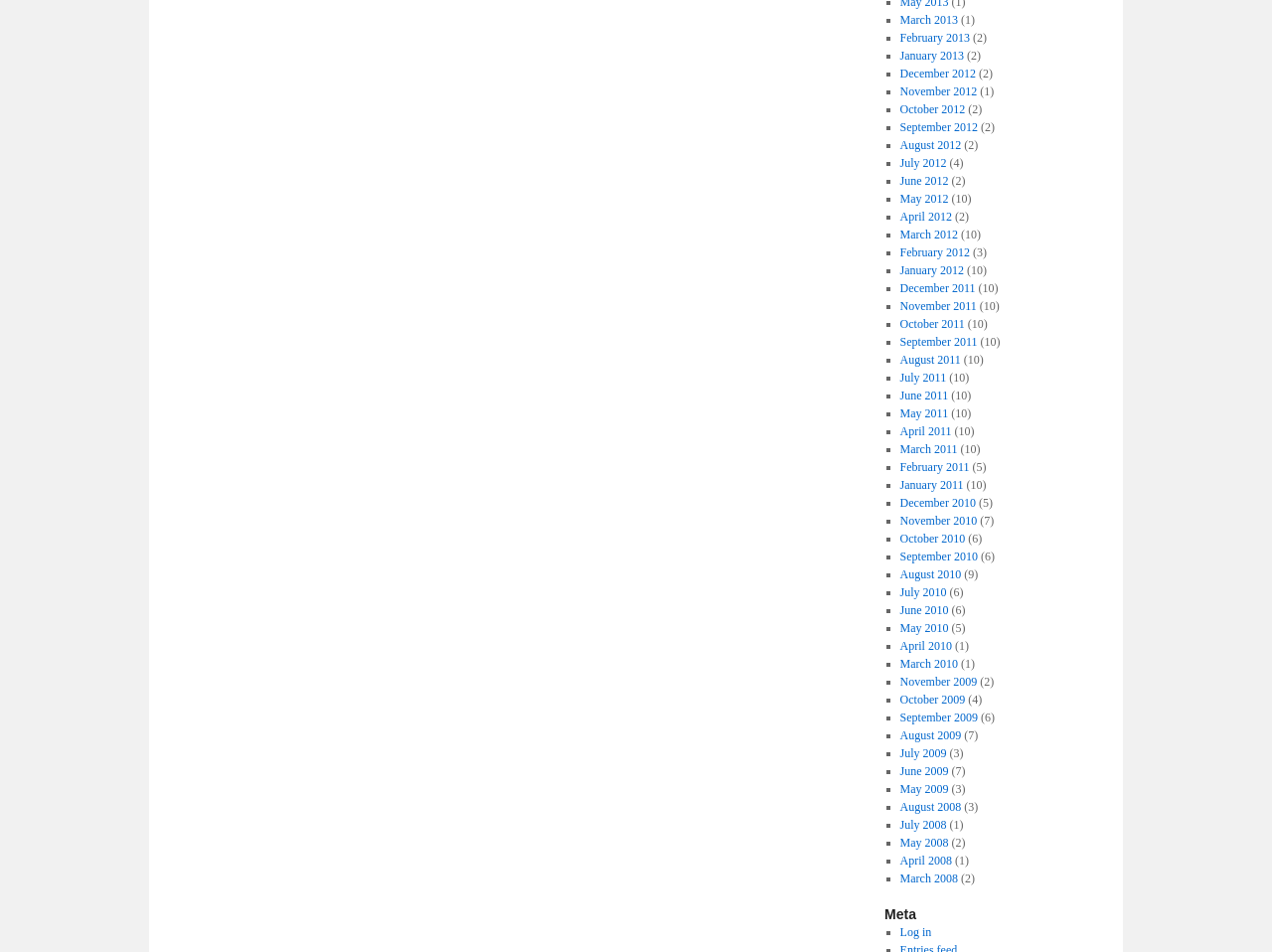Identify the bounding box coordinates for the element you need to click to achieve the following task: "View January 2011 archives". The coordinates must be four float values ranging from 0 to 1, formatted as [left, top, right, bottom].

[0.707, 0.502, 0.757, 0.517]